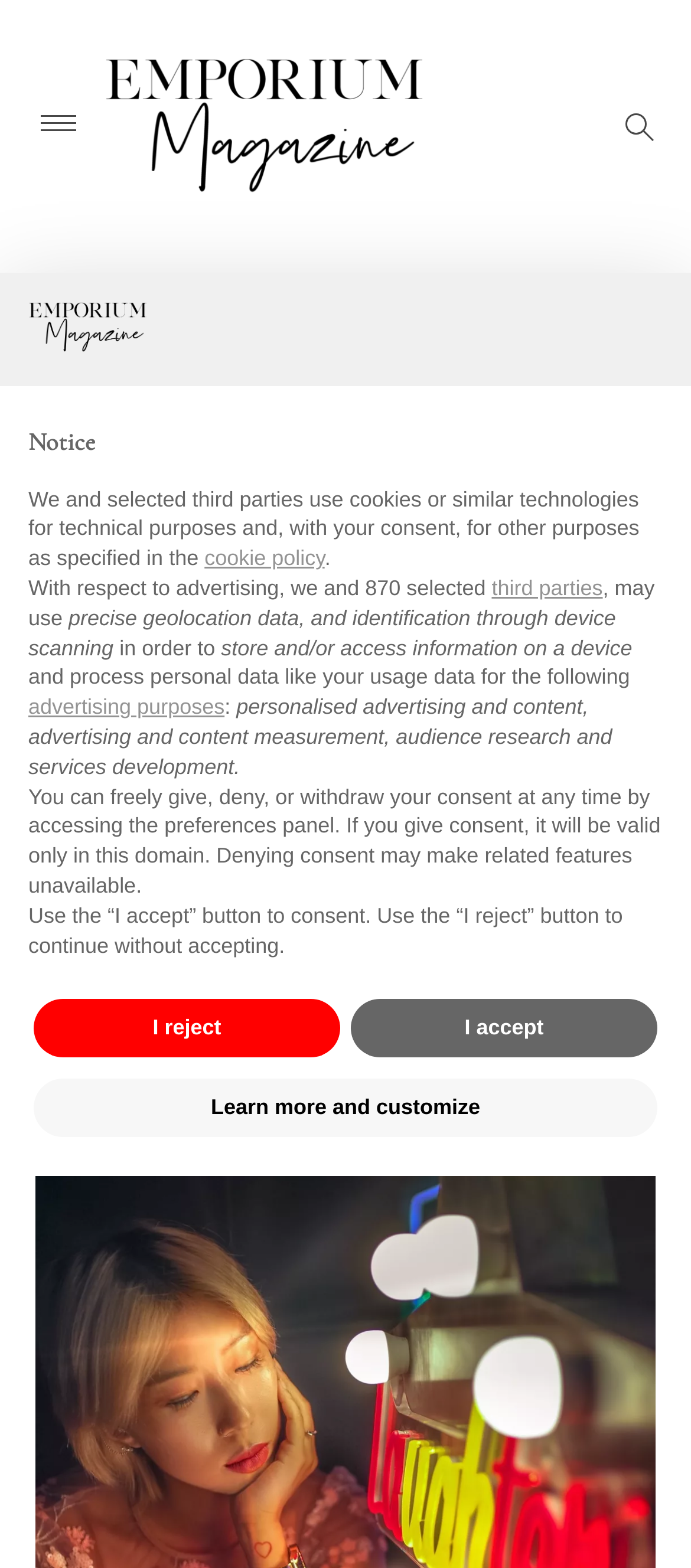Identify and provide the main heading of the webpage.

The Hari Hong Kong Urban Hotel